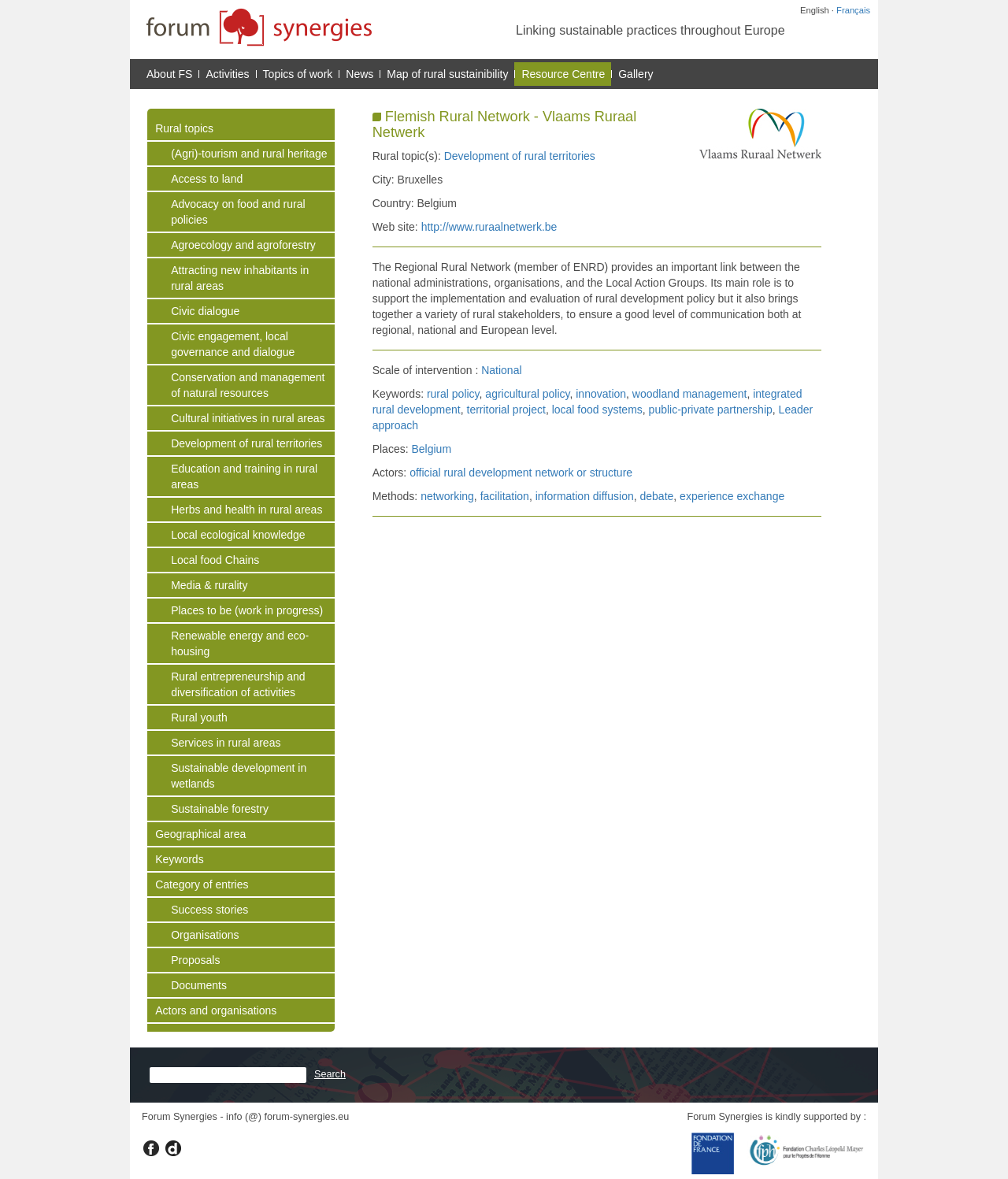What is the main role of the Regional Rural Network?
Provide a concise answer using a single word or phrase based on the image.

Support implementation and evaluation of rural development policy